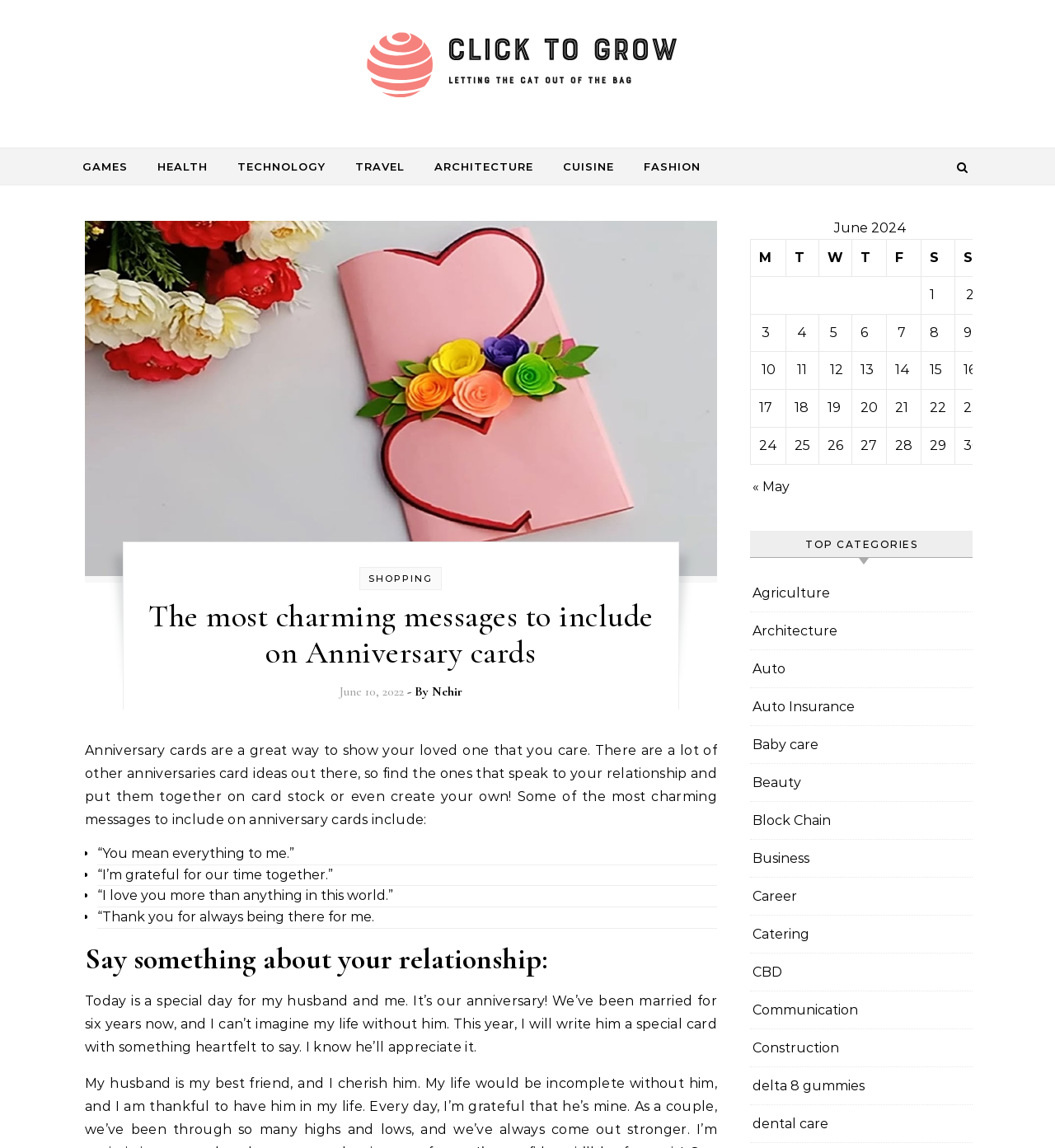What is the date of the article?
Please provide a single word or phrase based on the screenshot.

June 10, 2022